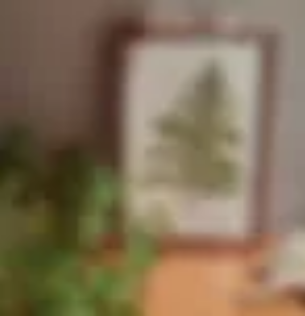Generate a detailed caption that describes the image.

The image features a beautifully framed pressed fern leaf showcased against a soft, neutral background. The delicate green leaf is artistically arranged, highlighting the intricate details and textures of the foliage. The frame adds a touch of elegance, making it a perfect decor piece for any space. This handmade artwork represents the "Fern" collection, which emphasizes natural beauty and artistry in pressed floral designs. The piece is available for sale at £12 and may be made to order, offering a unique addition to home decor or a thoughtful gift for nature lovers.